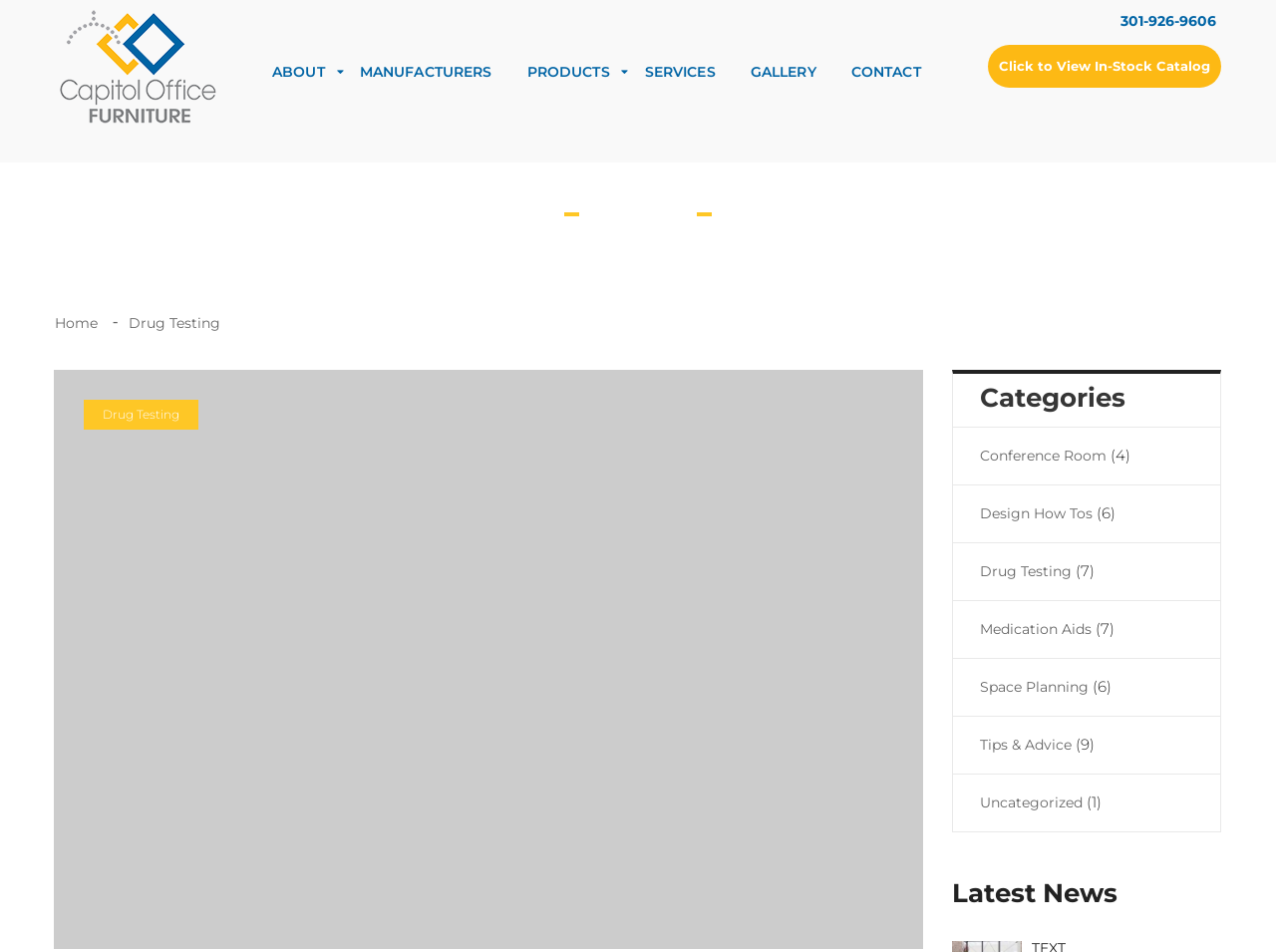Predict the bounding box coordinates of the area that should be clicked to accomplish the following instruction: "Go to Home". The bounding box coordinates should consist of four float numbers between 0 and 1, i.e., [left, top, right, bottom].

[0.043, 0.329, 0.077, 0.348]